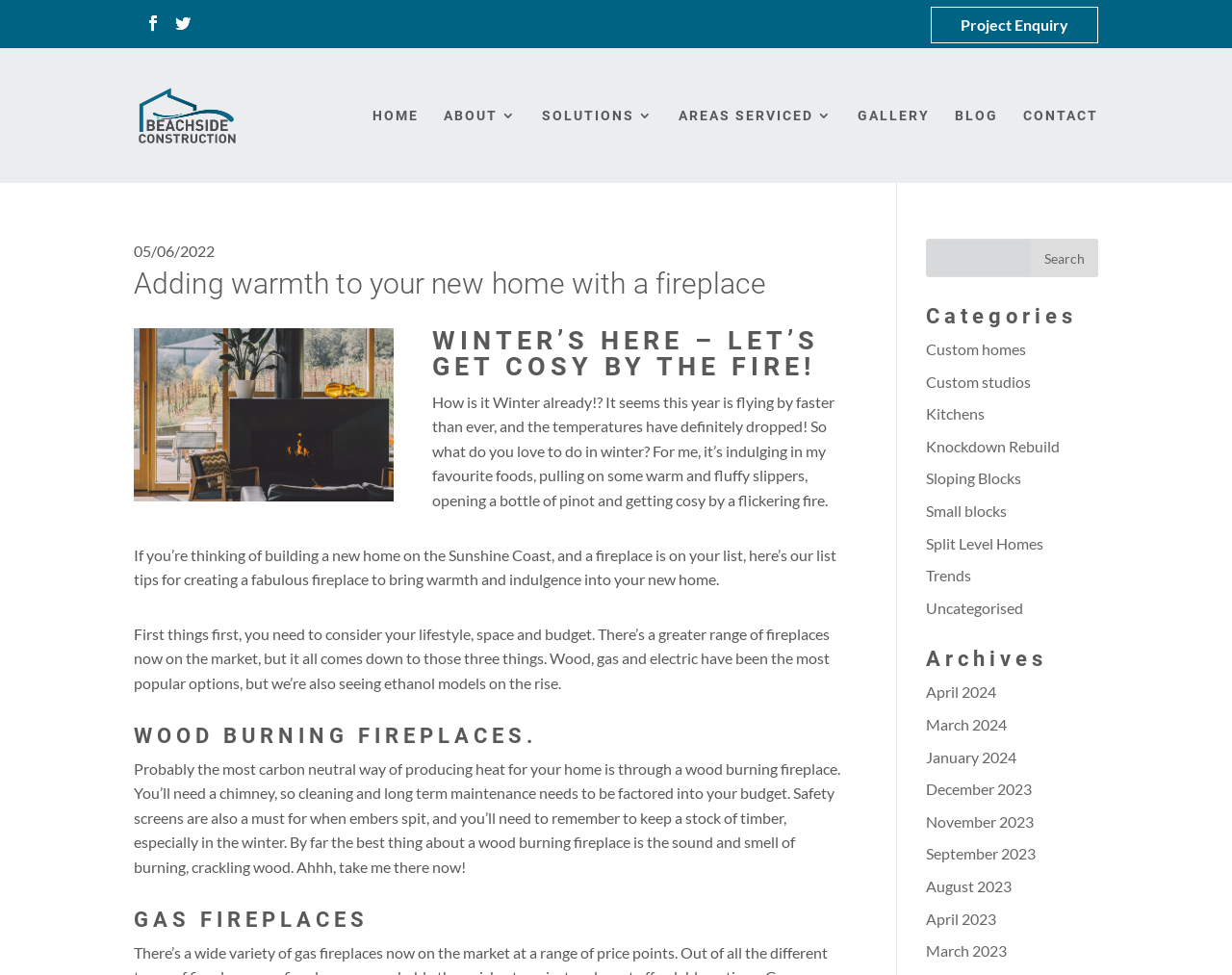Locate the bounding box of the UI element with the following description: "alt="Beachside Construction (Qld)"".

[0.112, 0.108, 0.239, 0.127]